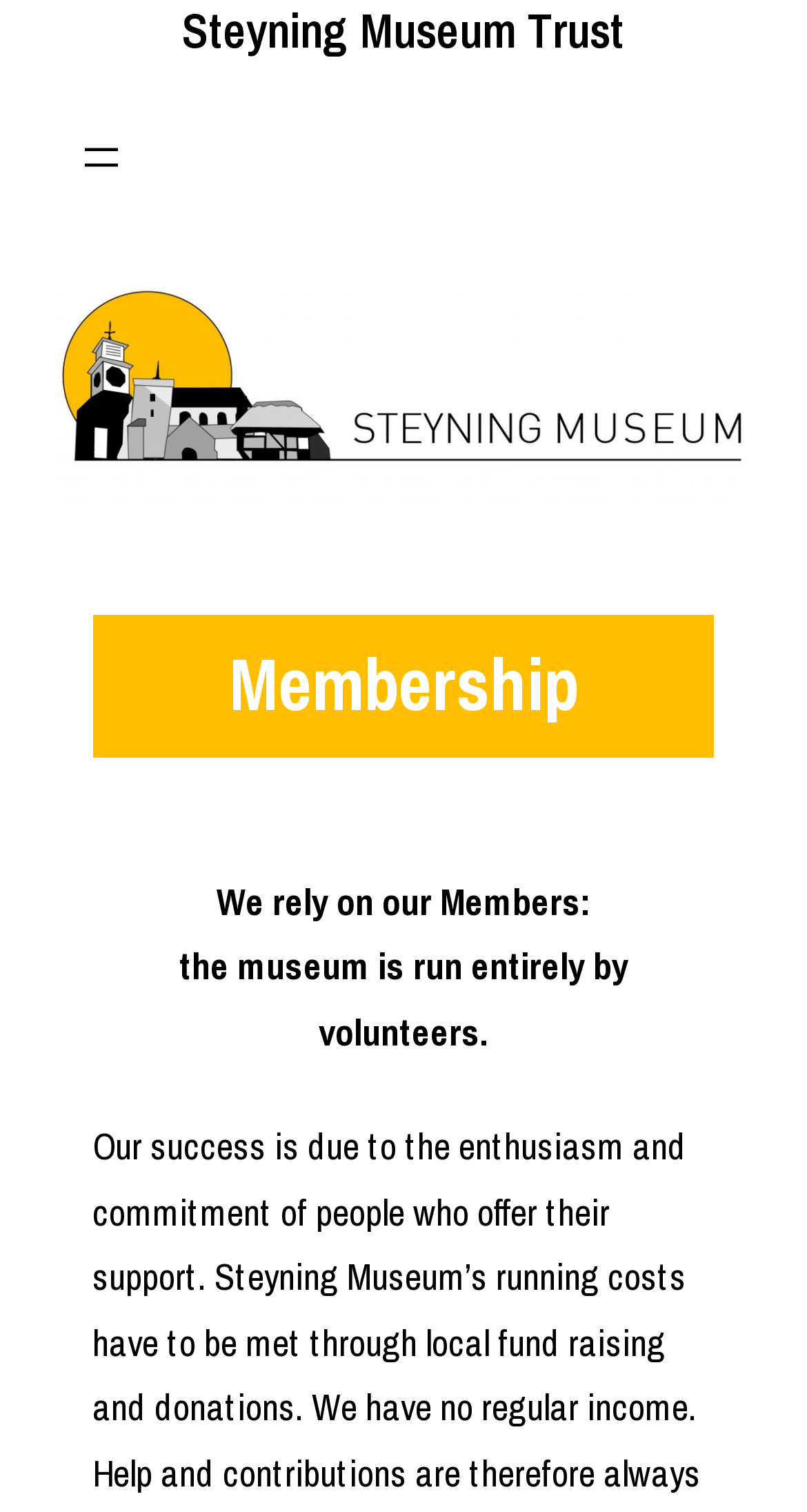What is the position of the navigation menu?
By examining the image, provide a one-word or phrase answer.

Top-right